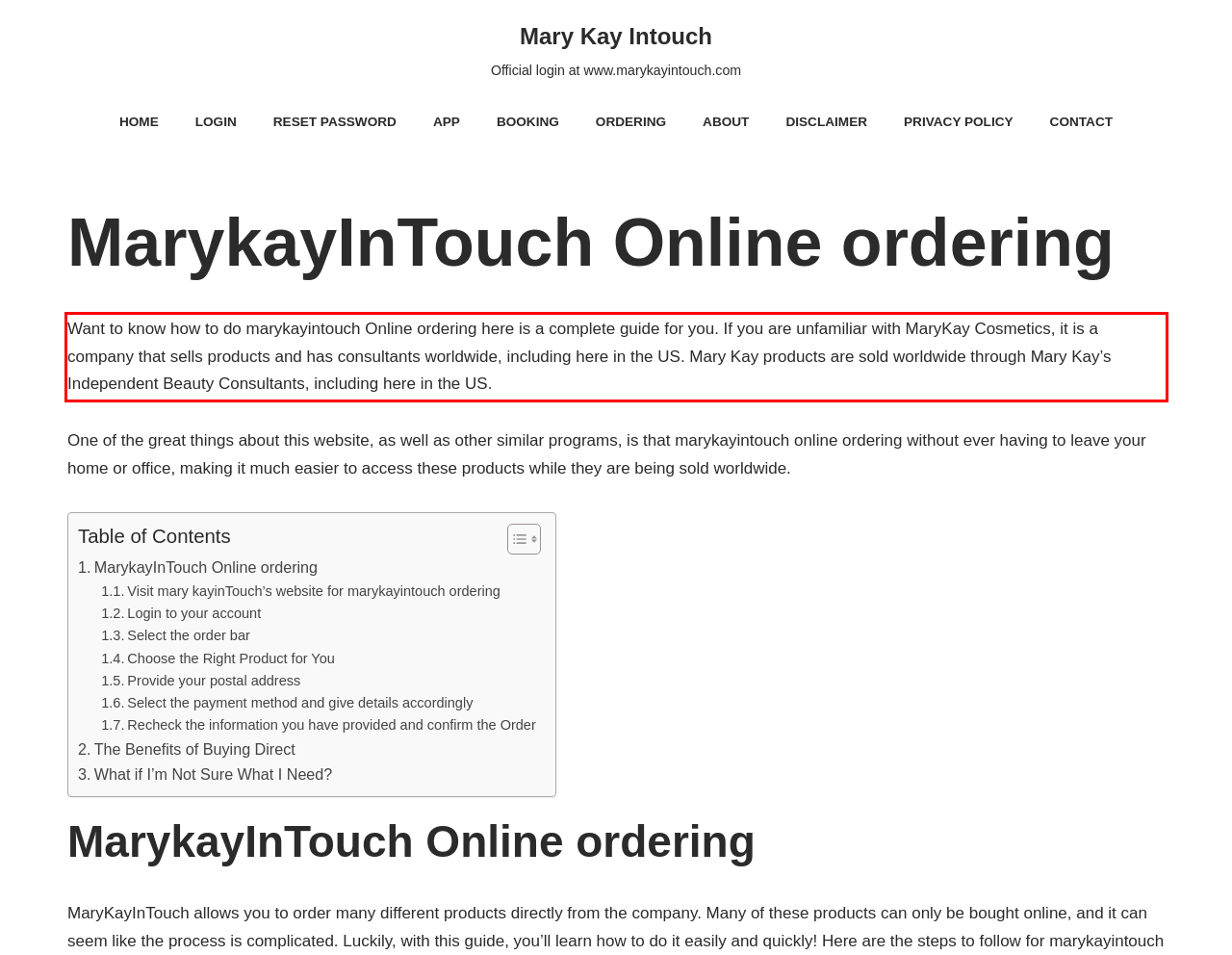You are presented with a webpage screenshot featuring a red bounding box. Perform OCR on the text inside the red bounding box and extract the content.

Want to know how to do marykayintouch Online ordering here is a complete guide for you. If you are unfamiliar with MaryKay Cosmetics, it is a company that sells products and has consultants worldwide, including here in the US. Mary Kay products are sold worldwide through Mary Kay’s Independent Beauty Consultants, including here in the US.